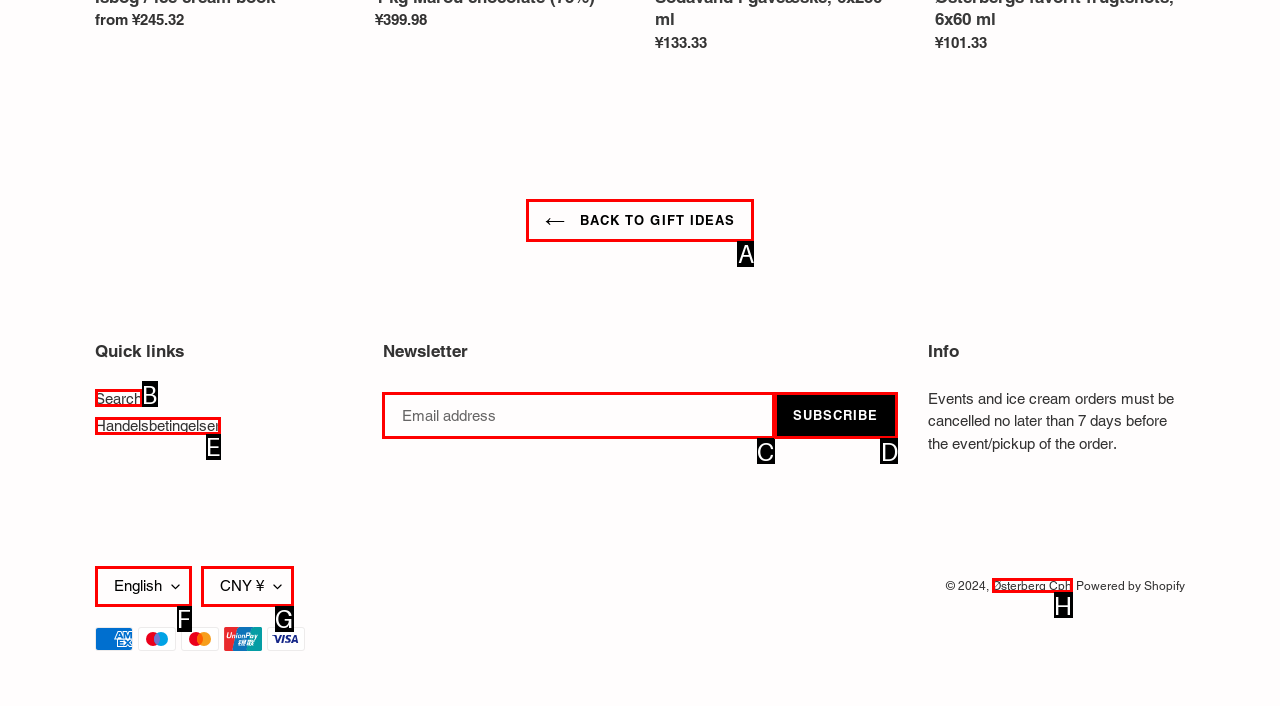Select the letter of the option that corresponds to: Back to Gift ideas
Provide the letter from the given options.

A